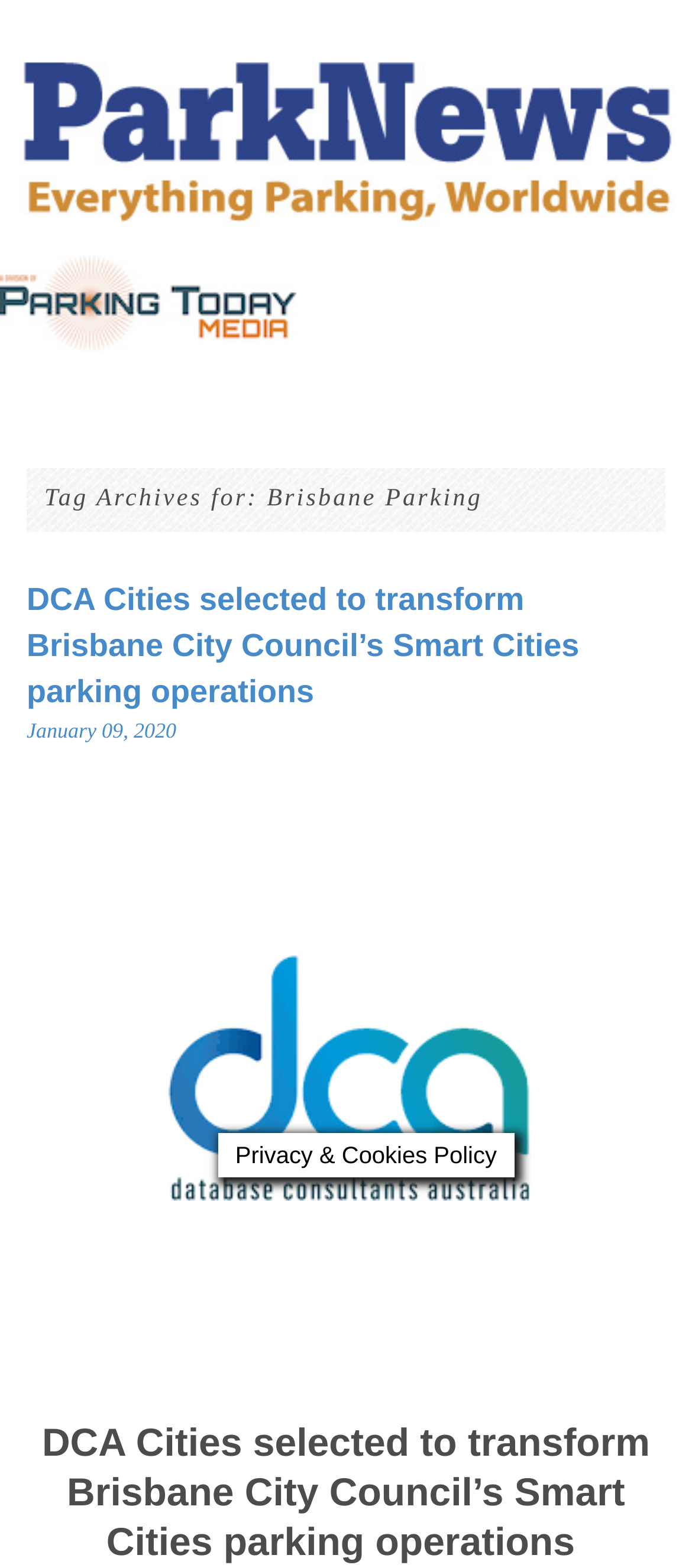Look at the image and write a detailed answer to the question: 
What is the date of the first article?

The link element 'January 09, 2020' is located below the title of the first article, suggesting that it is the publication date of the article.